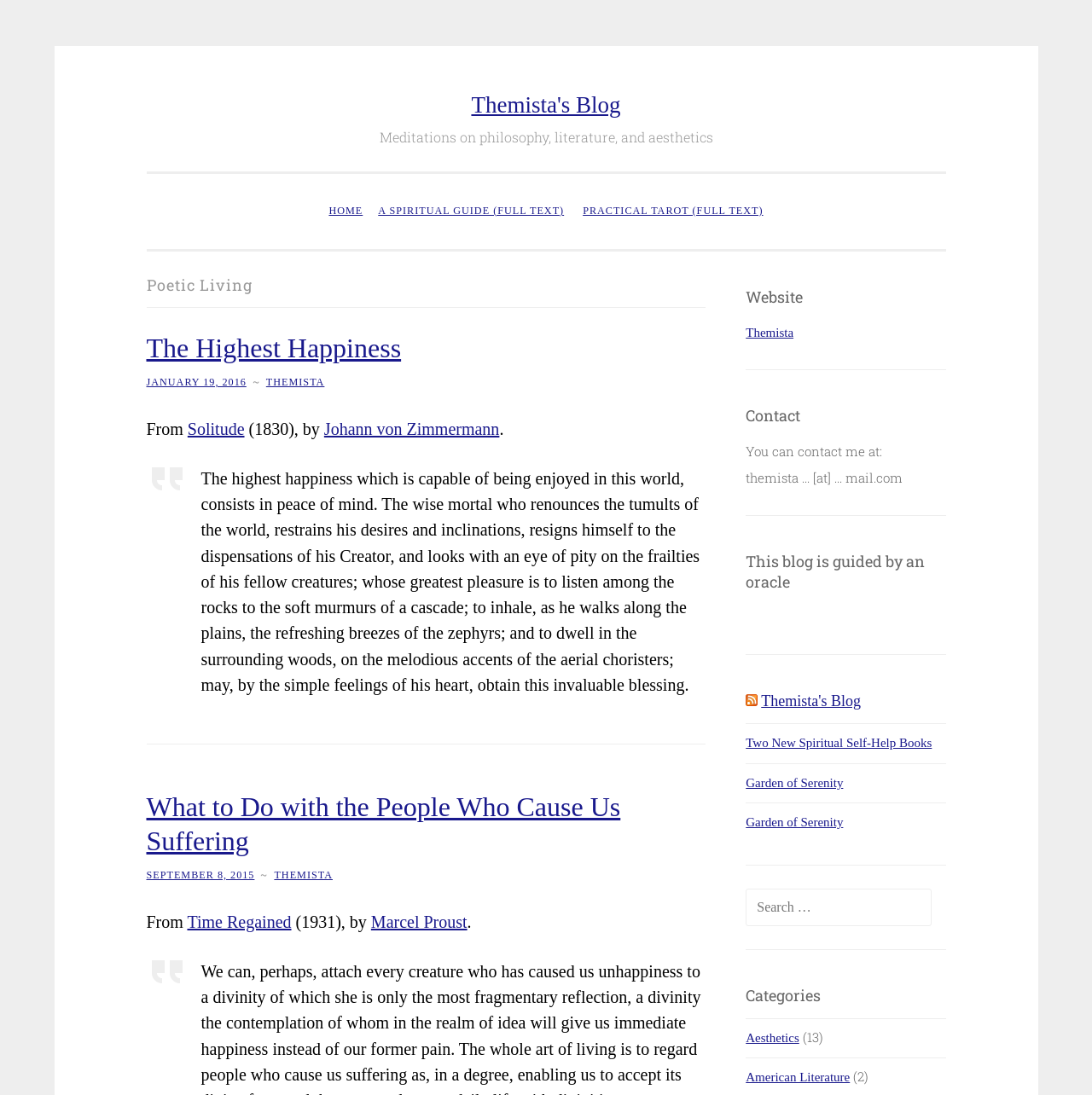Locate the bounding box coordinates of the clickable part needed for the task: "Search for something".

[0.683, 0.812, 0.853, 0.846]